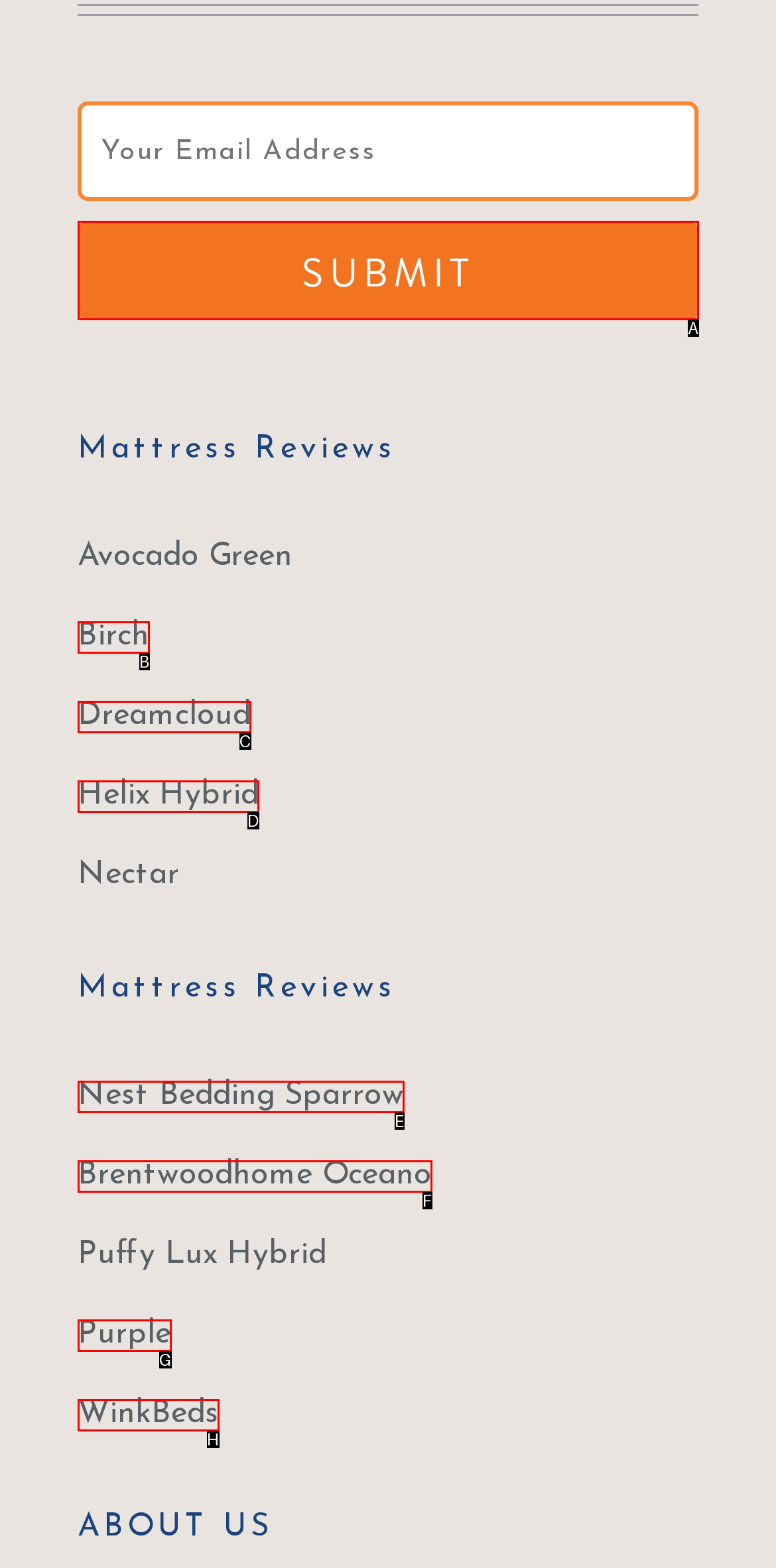Identify the correct HTML element to click to accomplish this task: Submit the form
Respond with the letter corresponding to the correct choice.

A